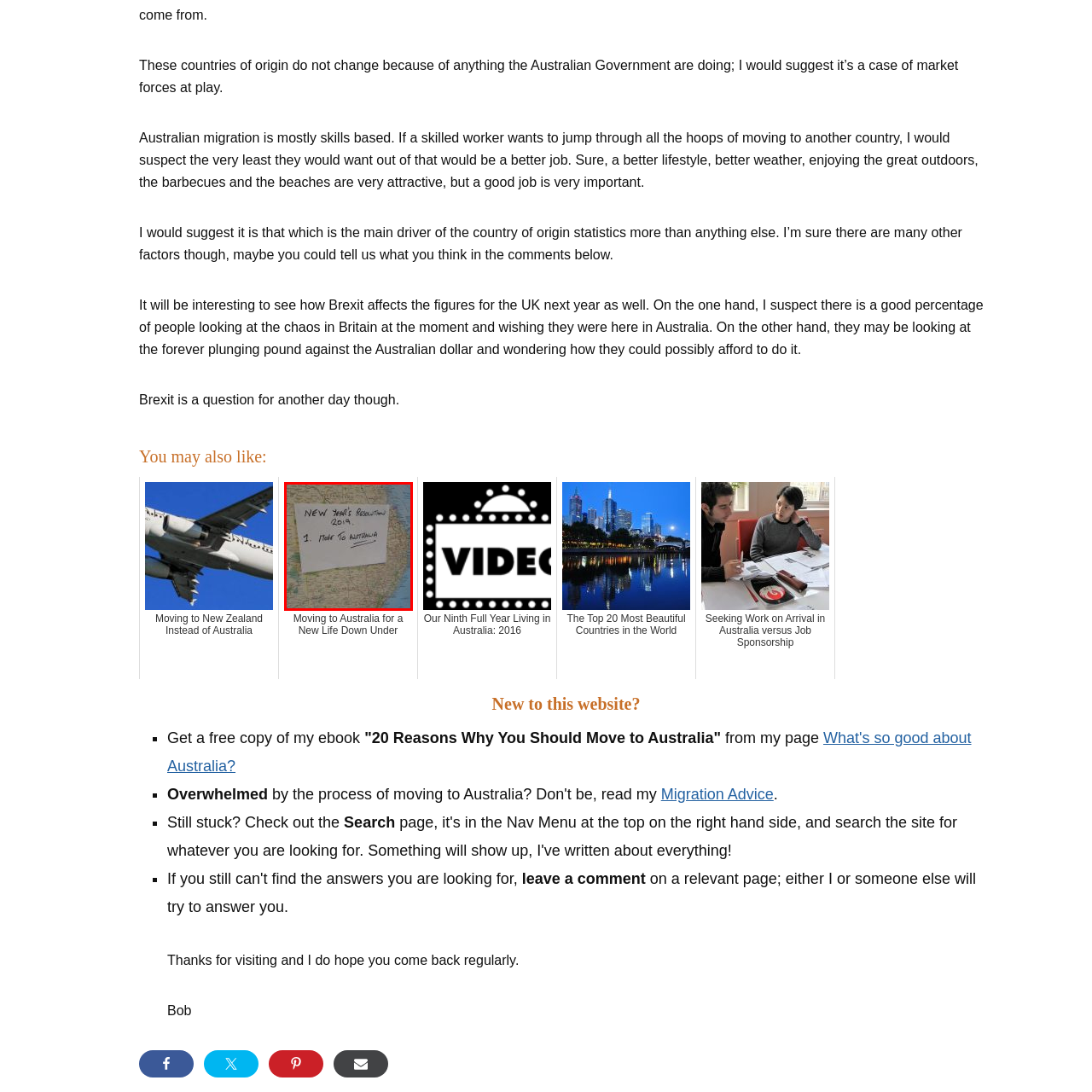Offer a detailed caption for the image that is surrounded by the red border.

The image features a handwritten note prominently displayed against a map, likely highlighting an aspirational goal for the new year. The note reads "NEW YEAR'S RESOLUTION 2019" followed by the point "1. Move to Australia." This candid message reflects a personal commitment to make a life-changing decision, emphasizing the allure of relocating to Australia, perhaps for its lifestyle, job opportunities, or environment. The map in the background suggests a sense of exploration and planning, setting the scene for a strive towards new horizons.